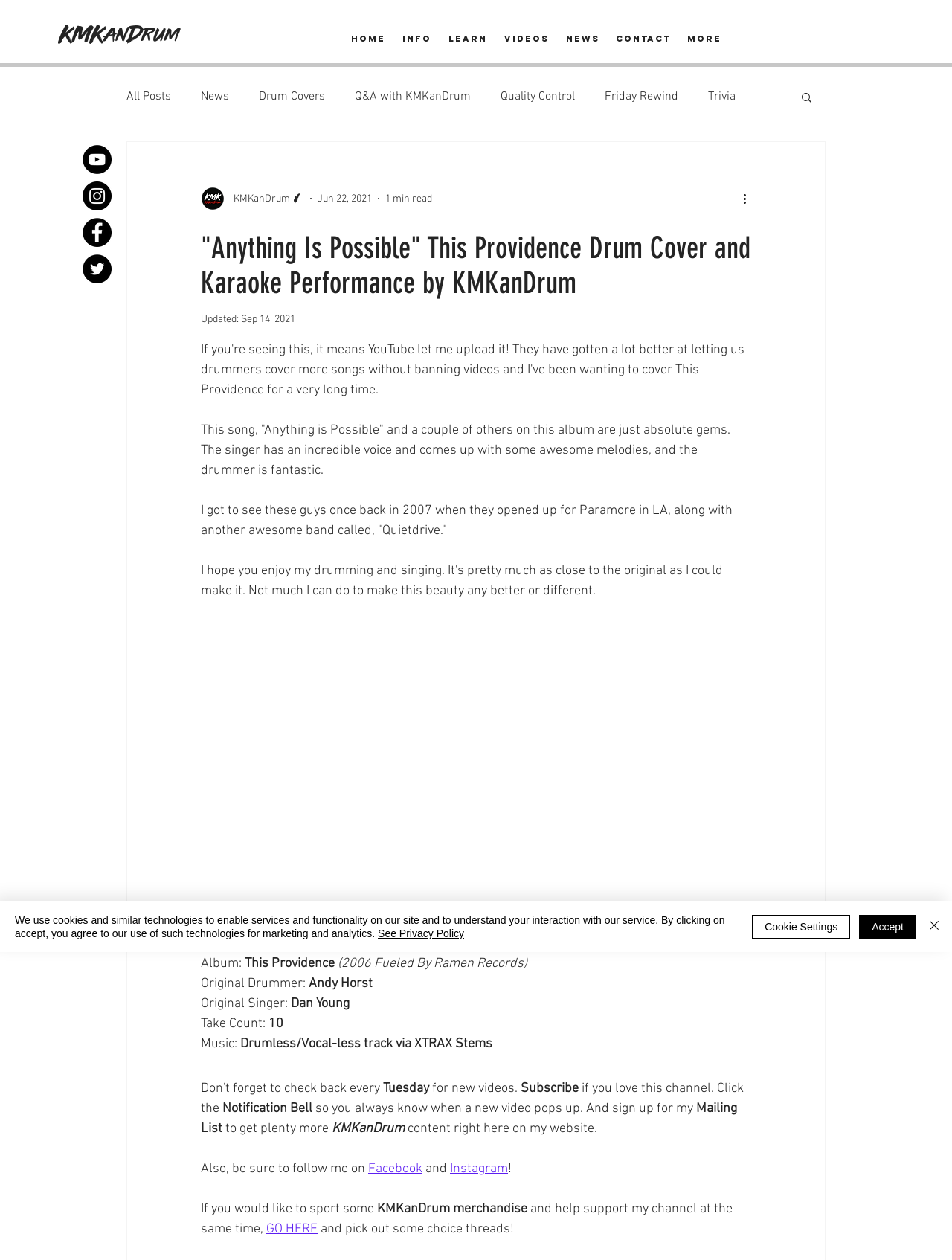What is the name of the song being covered?
Provide a one-word or short-phrase answer based on the image.

Anything Is Possible